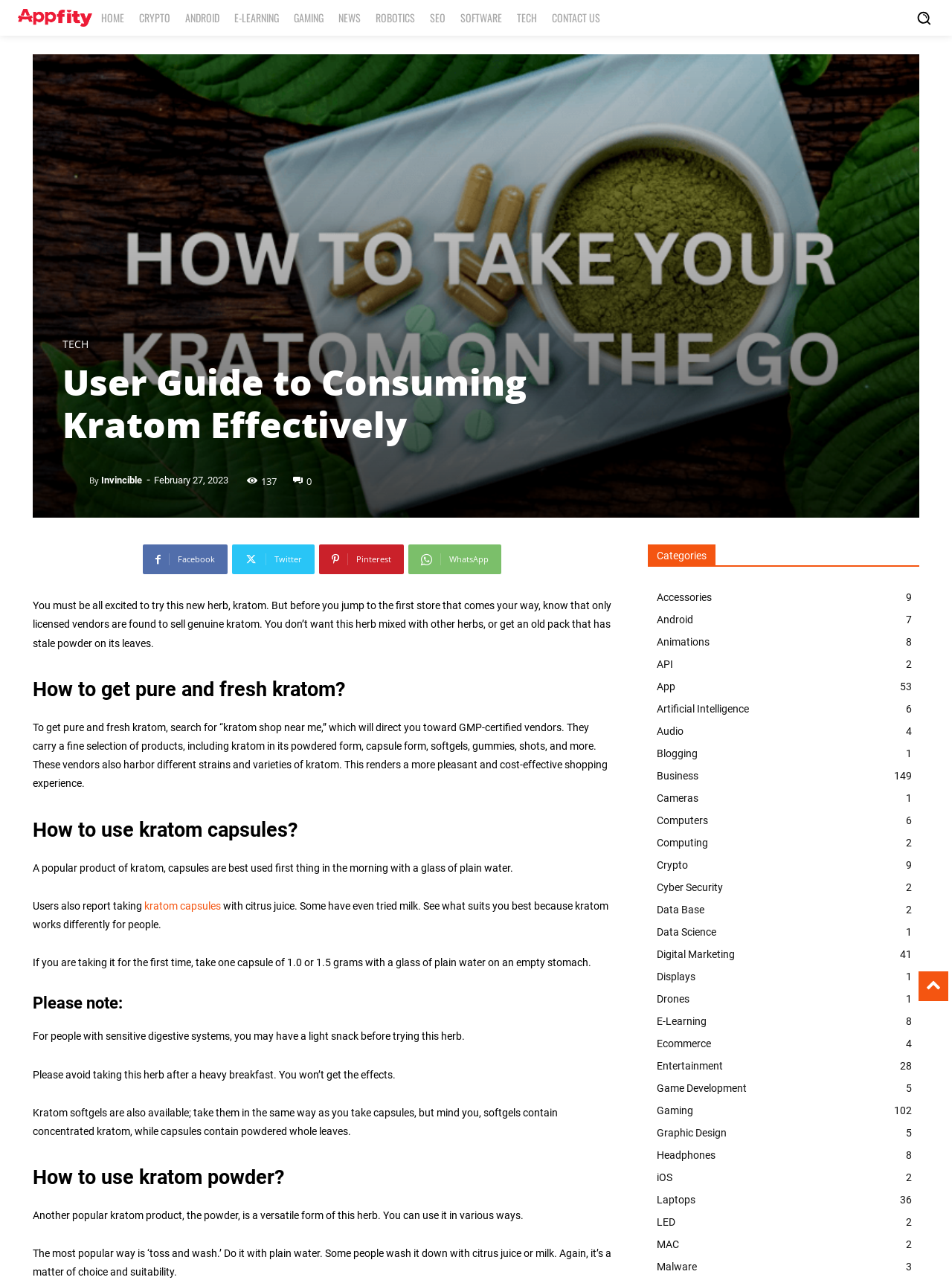What is the recommended way to take kratom capsules?
Please provide a comprehensive answer based on the information in the image.

According to the webpage, kratom capsules are best used first thing in the morning with a glass of plain water. This is mentioned in the section 'How to use kratom capsules?' which provides guidance on the proper usage of kratom products.